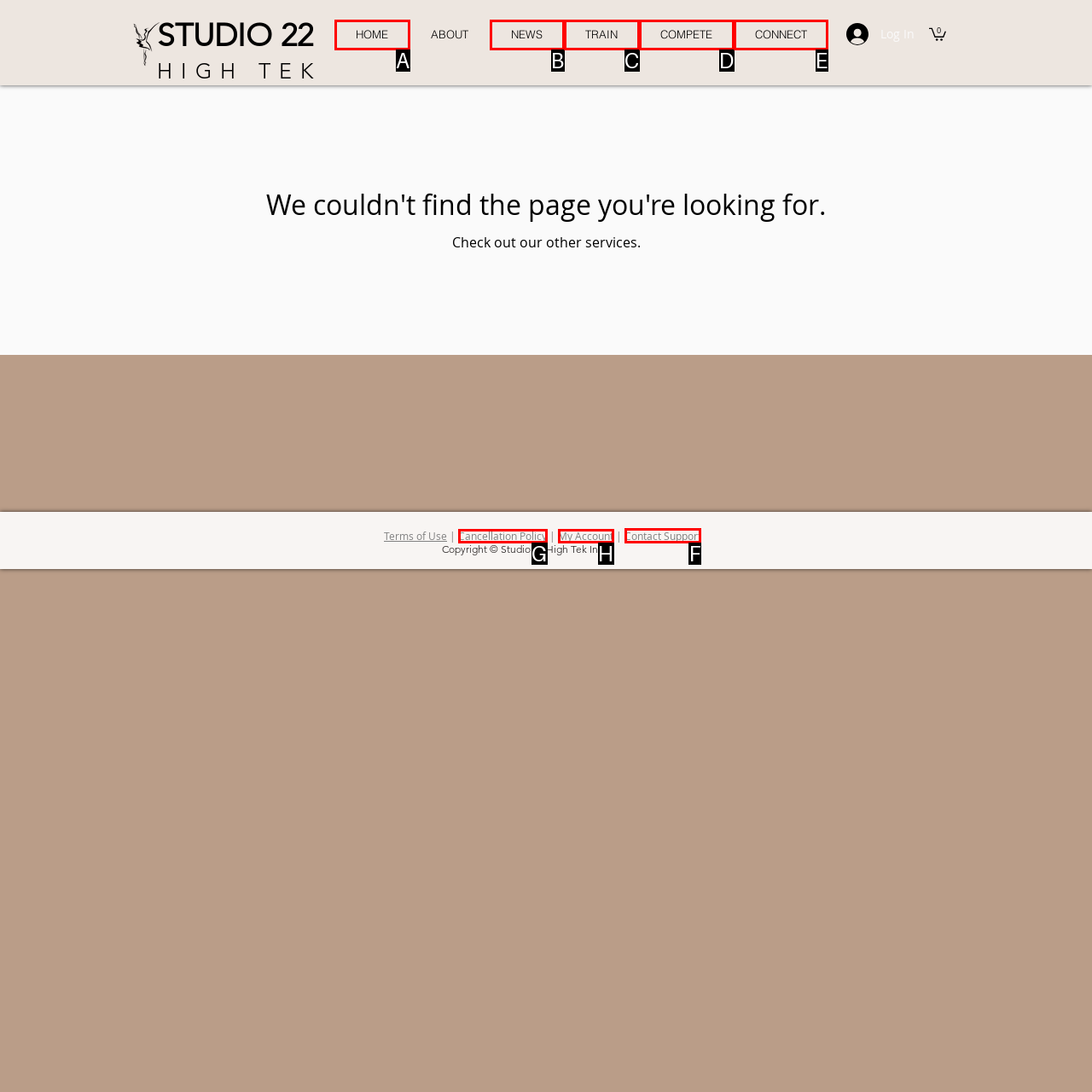Select the option I need to click to accomplish this task: Contact Support
Provide the letter of the selected choice from the given options.

F